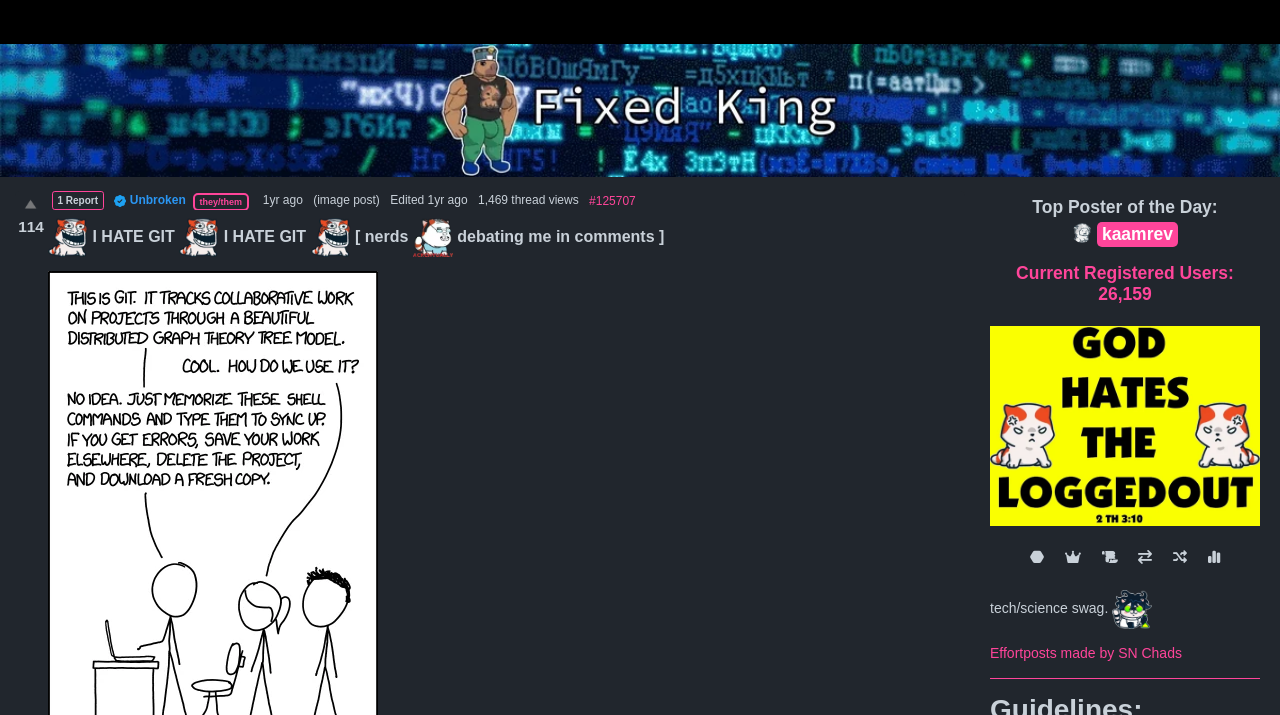Identify the bounding box for the described UI element: "Contact us".

[0.776, 0.007, 0.851, 0.054]